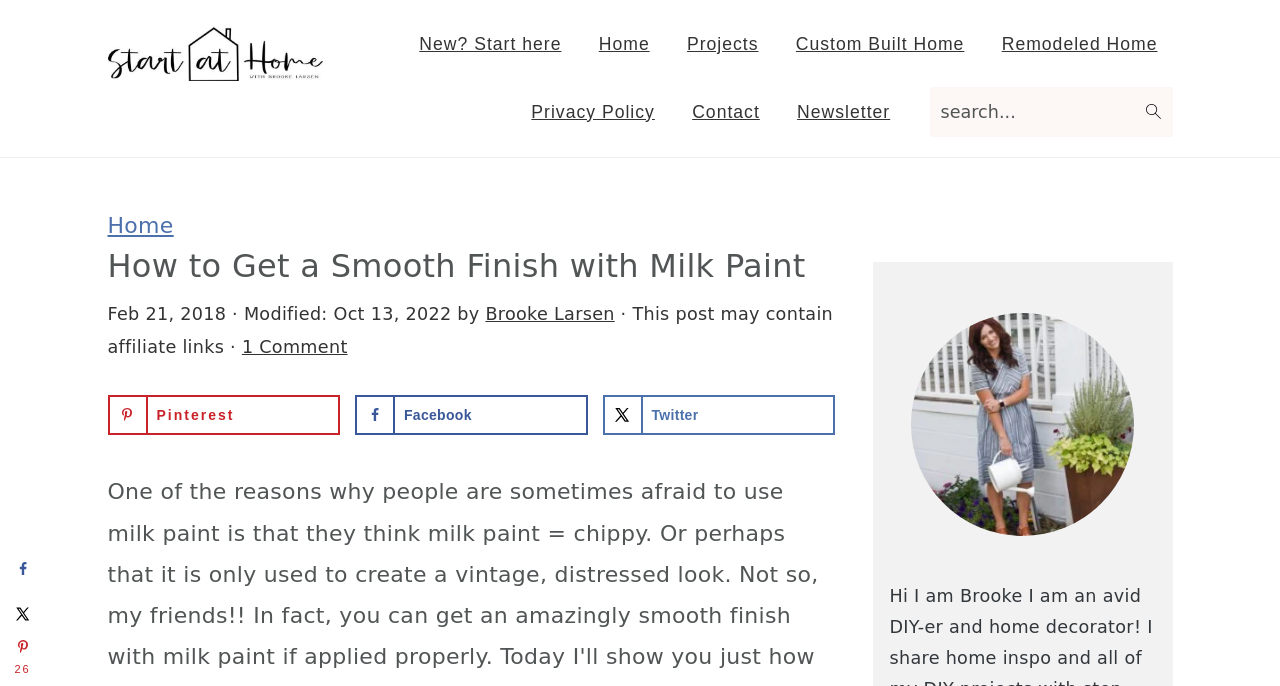What is the date of the last modification of the article?
Based on the visual information, provide a detailed and comprehensive answer.

The date of the last modification of the article is located in the breadcrumbs navigation, and it is a time element with the text 'Oct 13, 2022'.